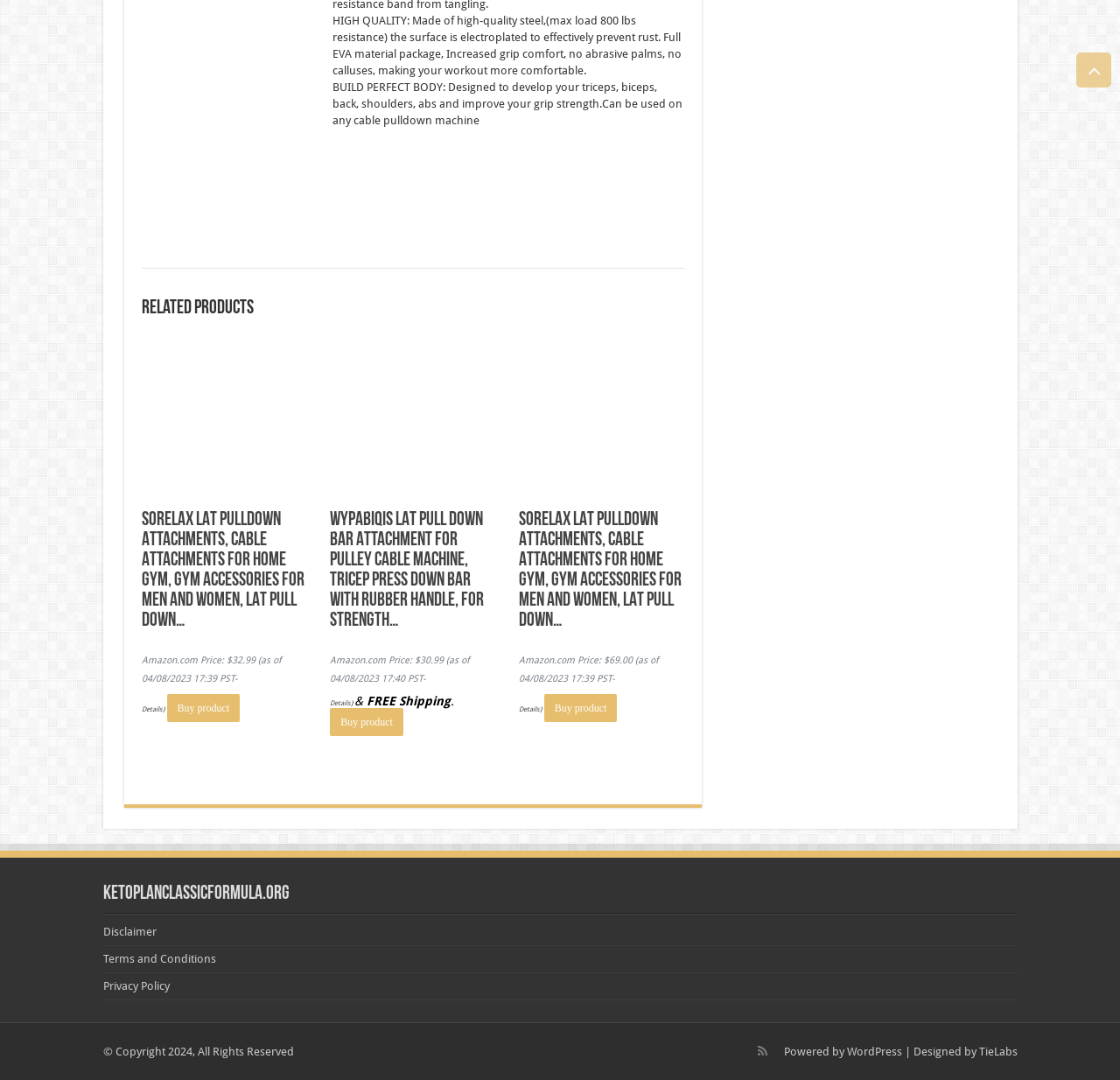Answer the question with a single word or phrase: 
What is the copyright year mentioned at the bottom of the page?

2024